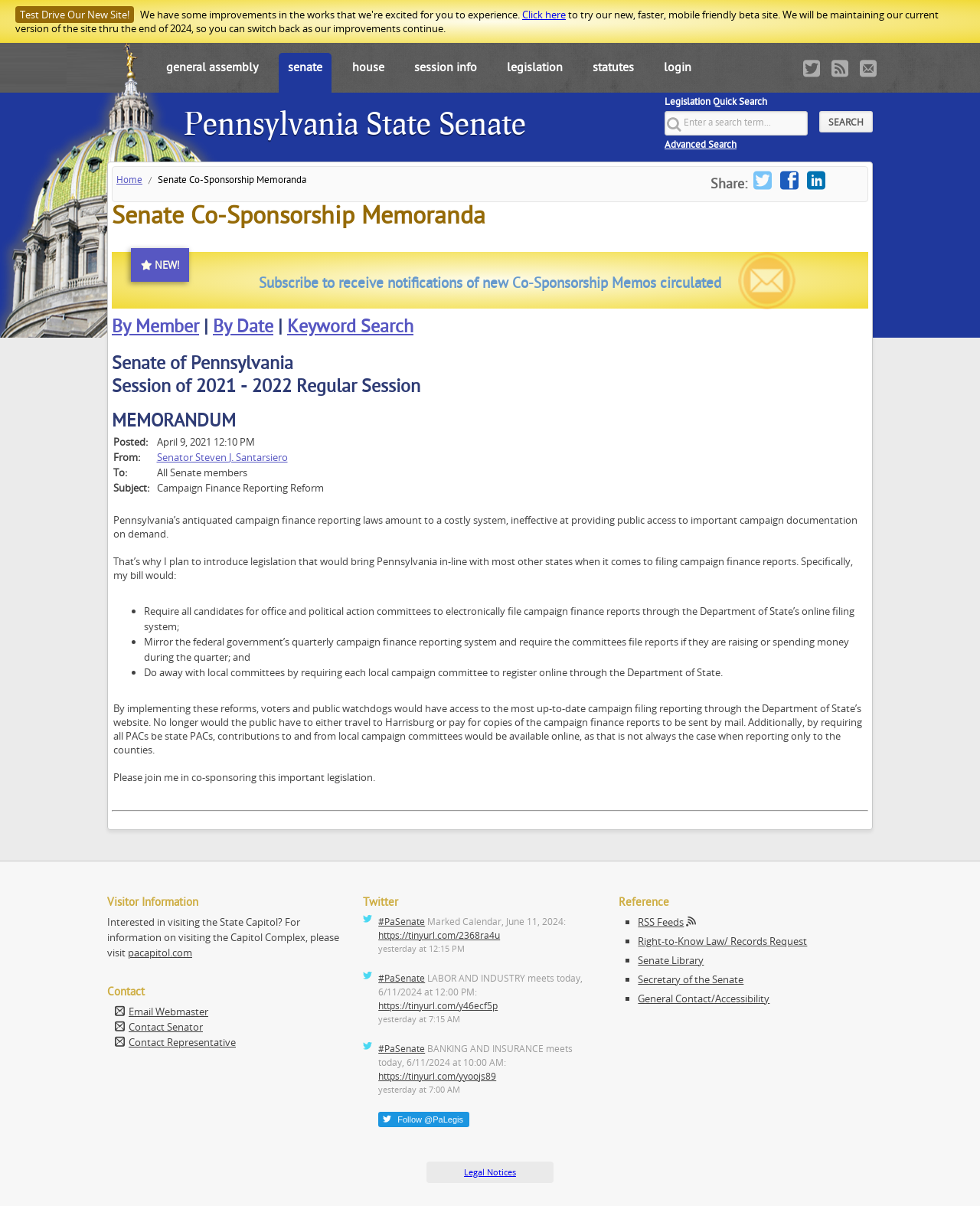What is the current session of the Pennsylvania State Senate mentioned on this webpage?
Refer to the image and provide a one-word or short phrase answer.

2021-2022 Regular Session